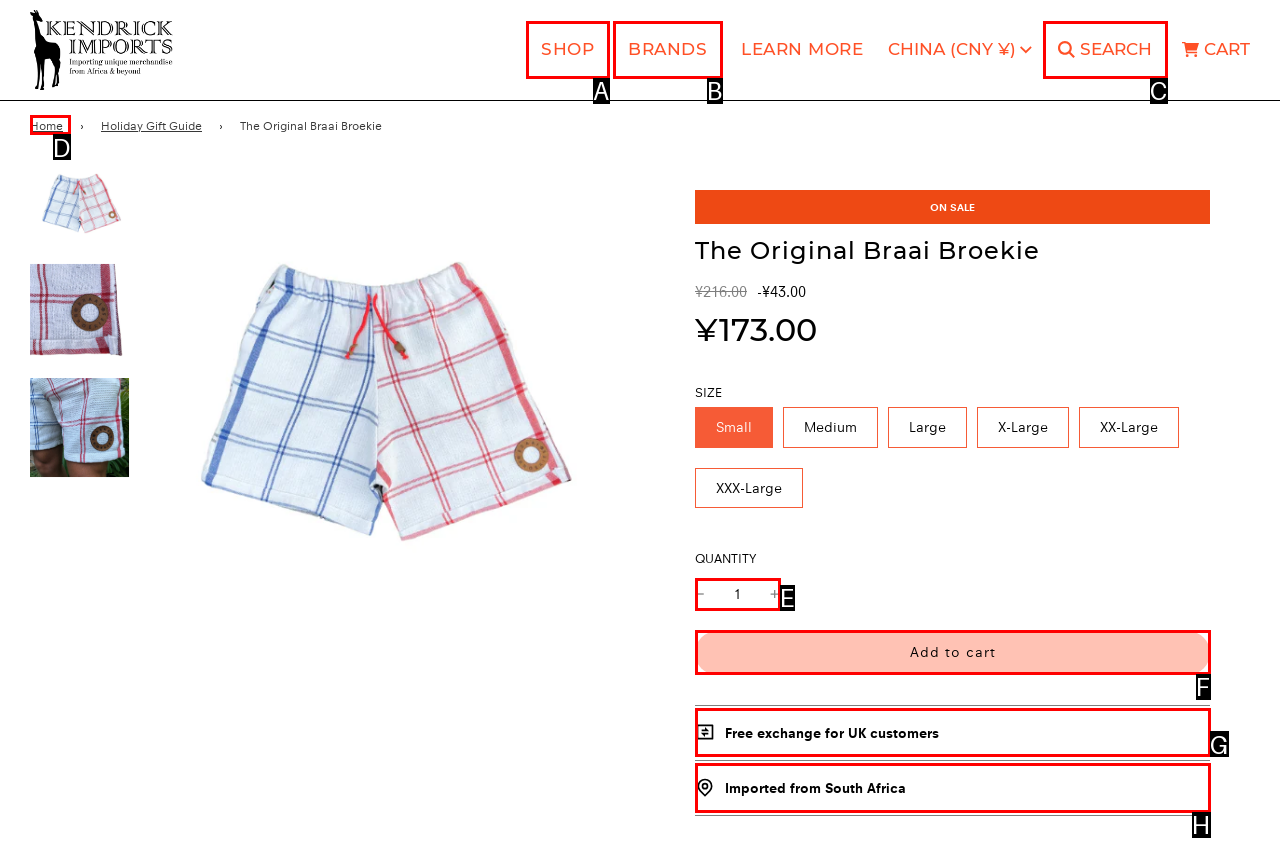Tell me which option best matches this description: Home
Answer with the letter of the matching option directly from the given choices.

D